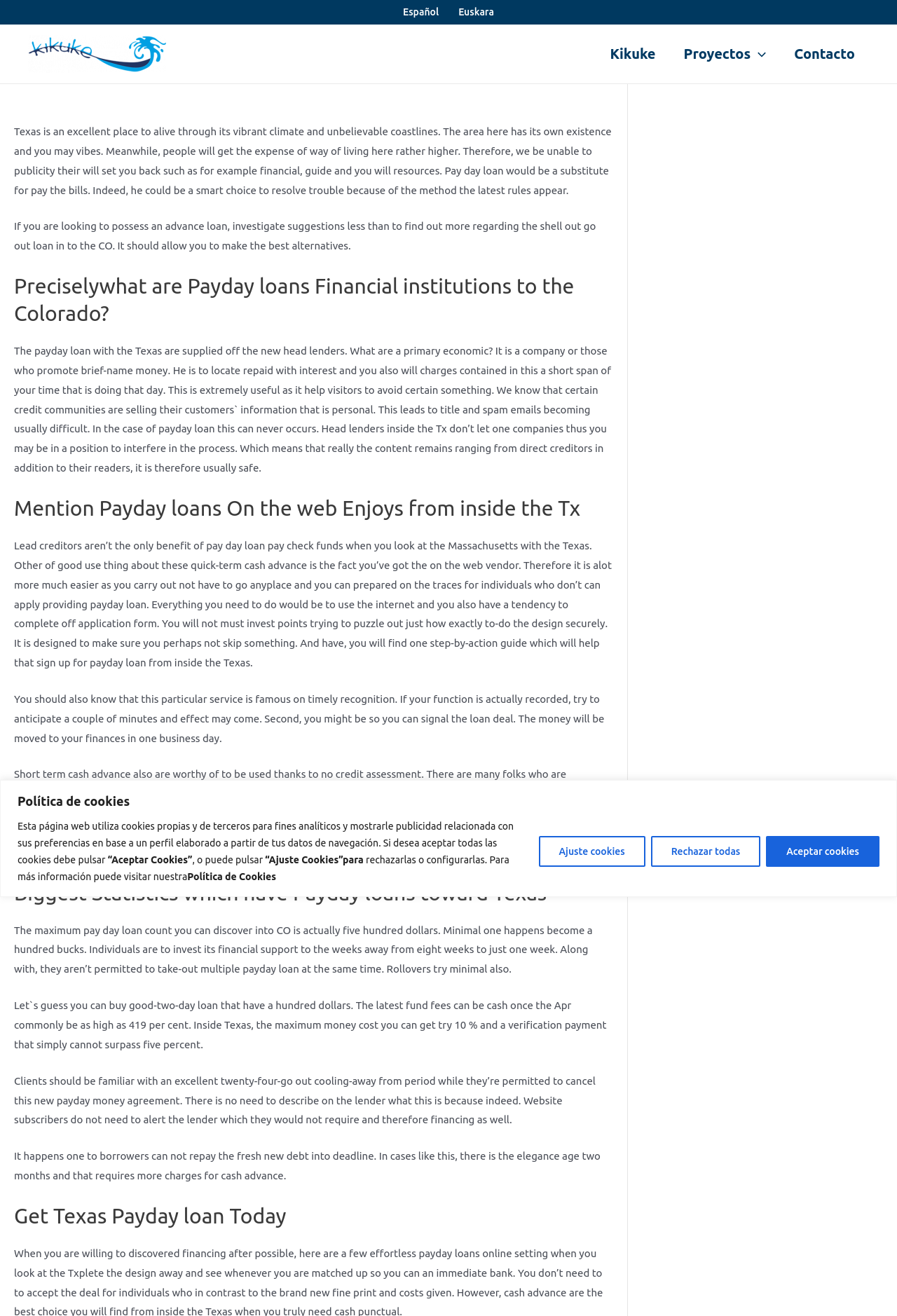Can you find the bounding box coordinates for the UI element given this description: "Kikuke"? Provide the coordinates as four float numbers between 0 and 1: [left, top, right, bottom].

[0.664, 0.02, 0.747, 0.062]